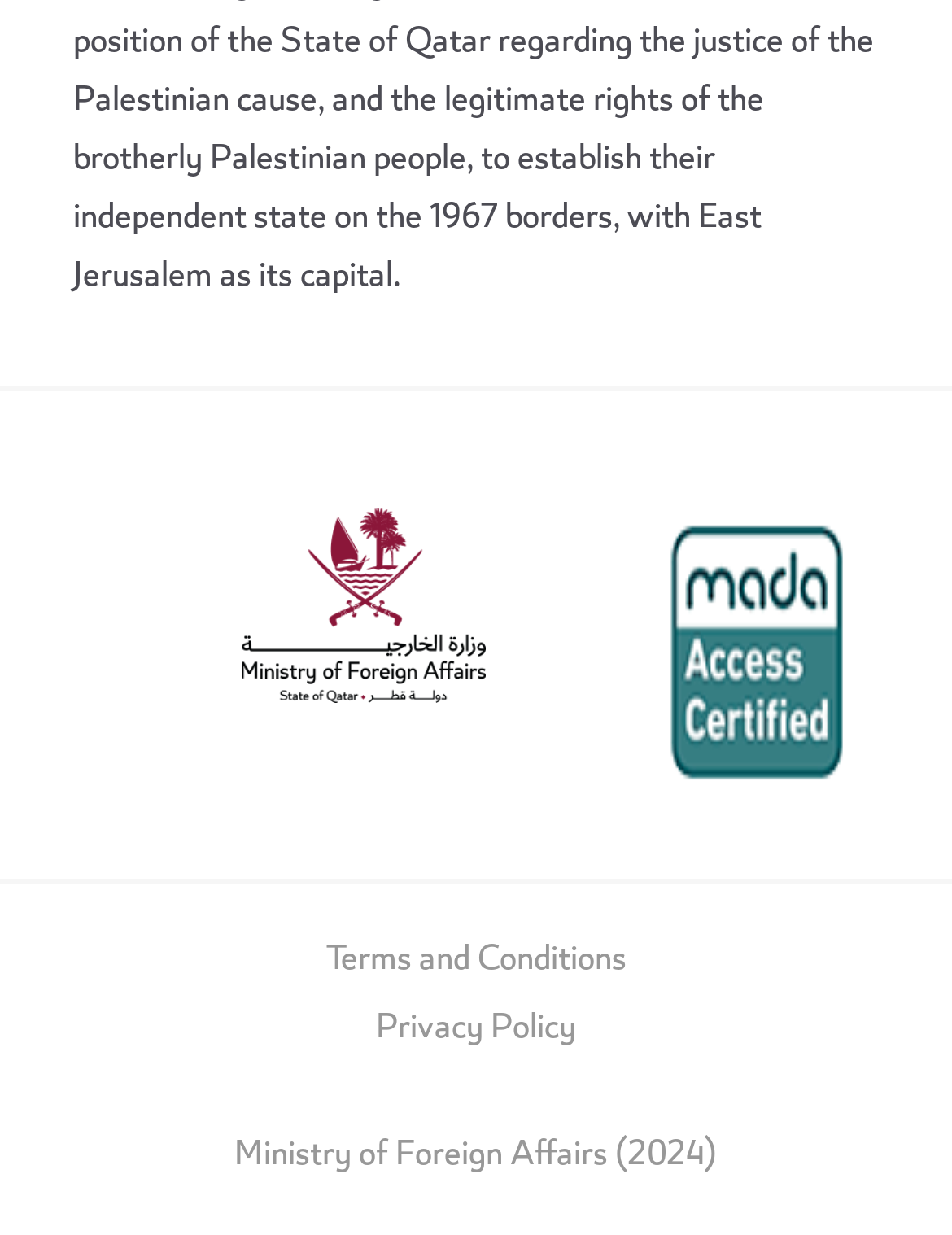Predict the bounding box of the UI element that fits this description: "Facebook-f".

None